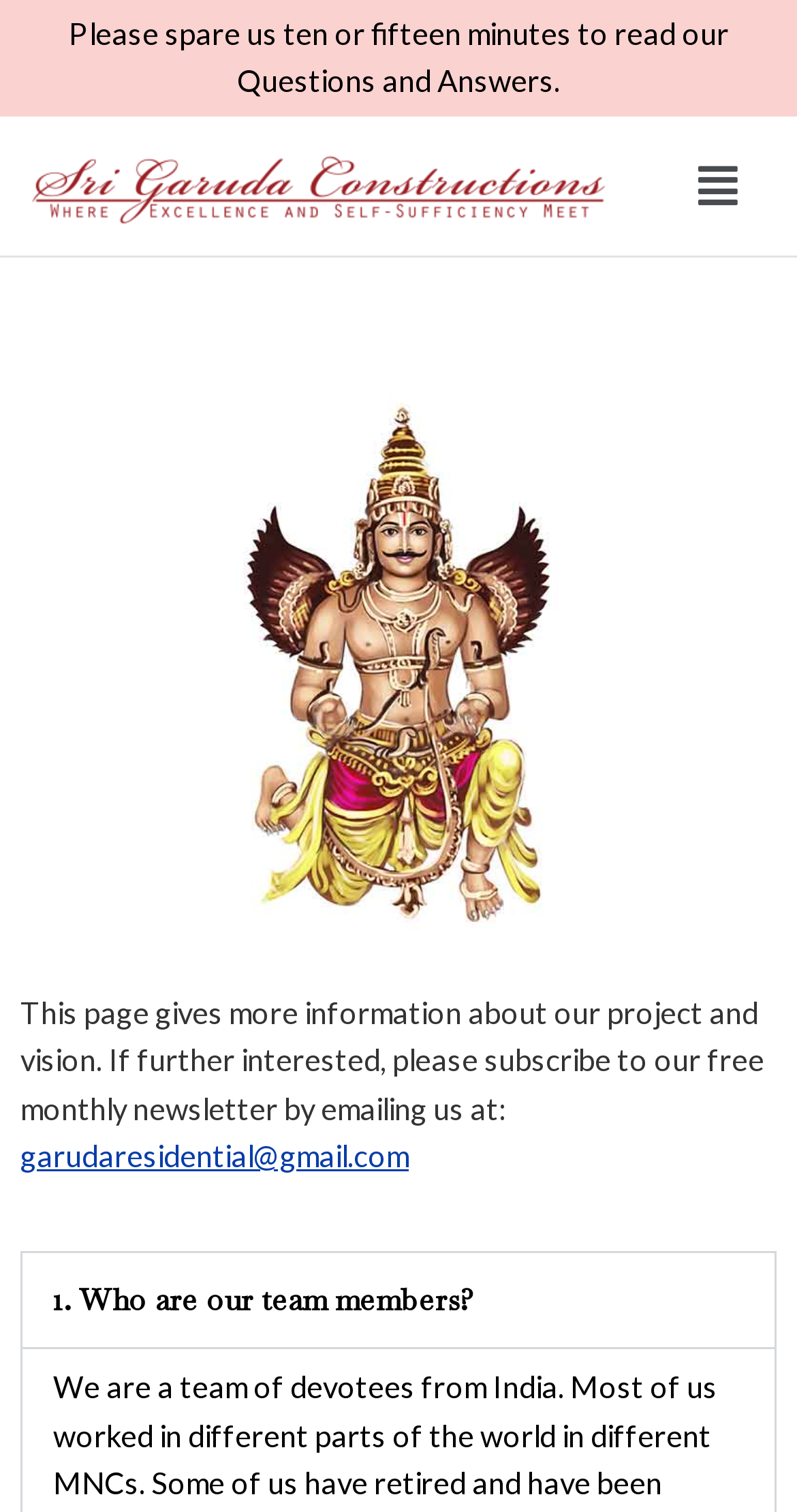What is the first question in the Q&A section?
Using the visual information, answer the question in a single word or phrase.

Who are our team members?